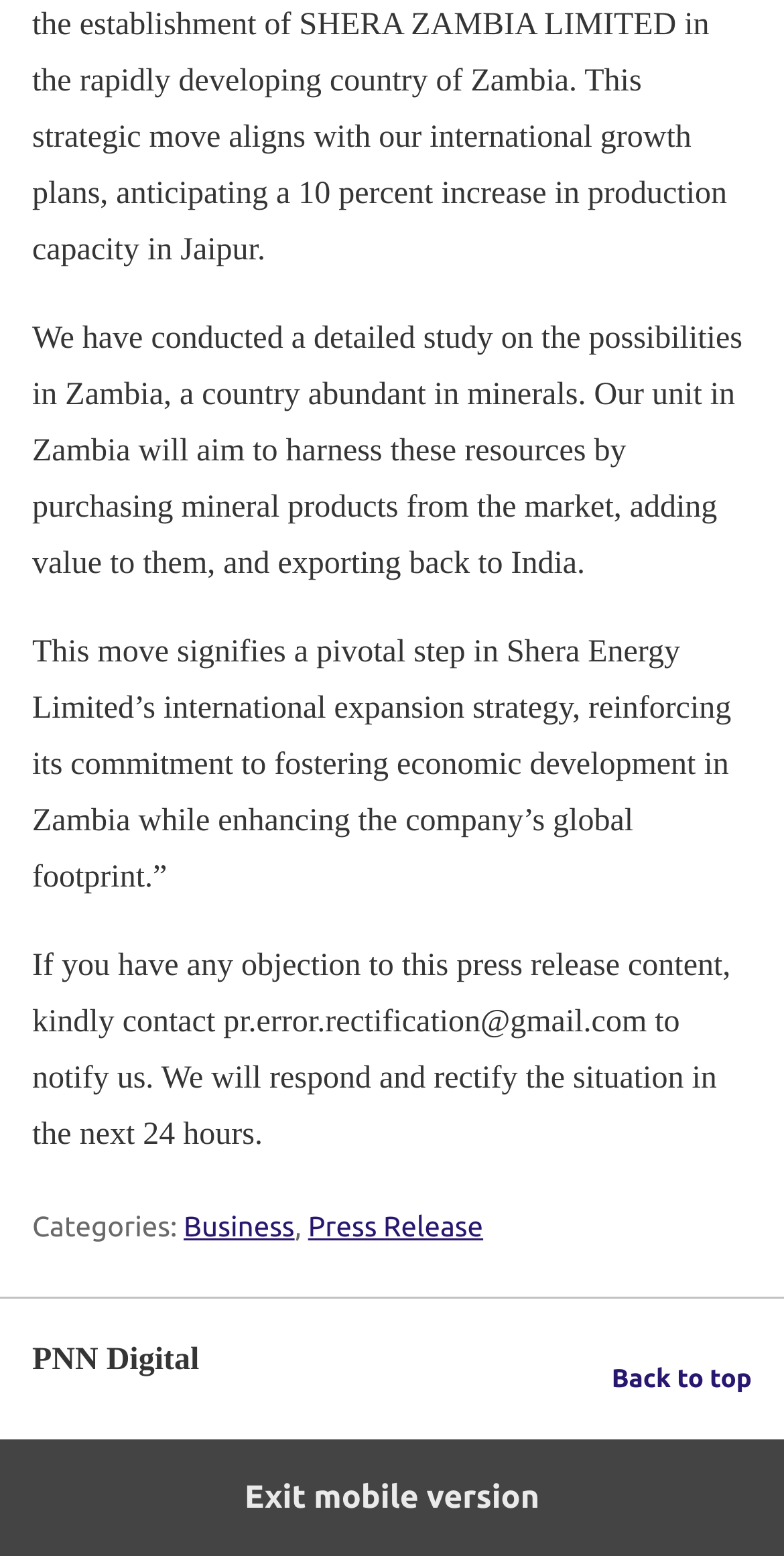Analyze the image and give a detailed response to the question:
What is the country where Shera Energy Limited is expanding?

The answer can be found in the first paragraph of the webpage, which mentions that Shera Energy Limited is expanding to Zambia, a country abundant in minerals.